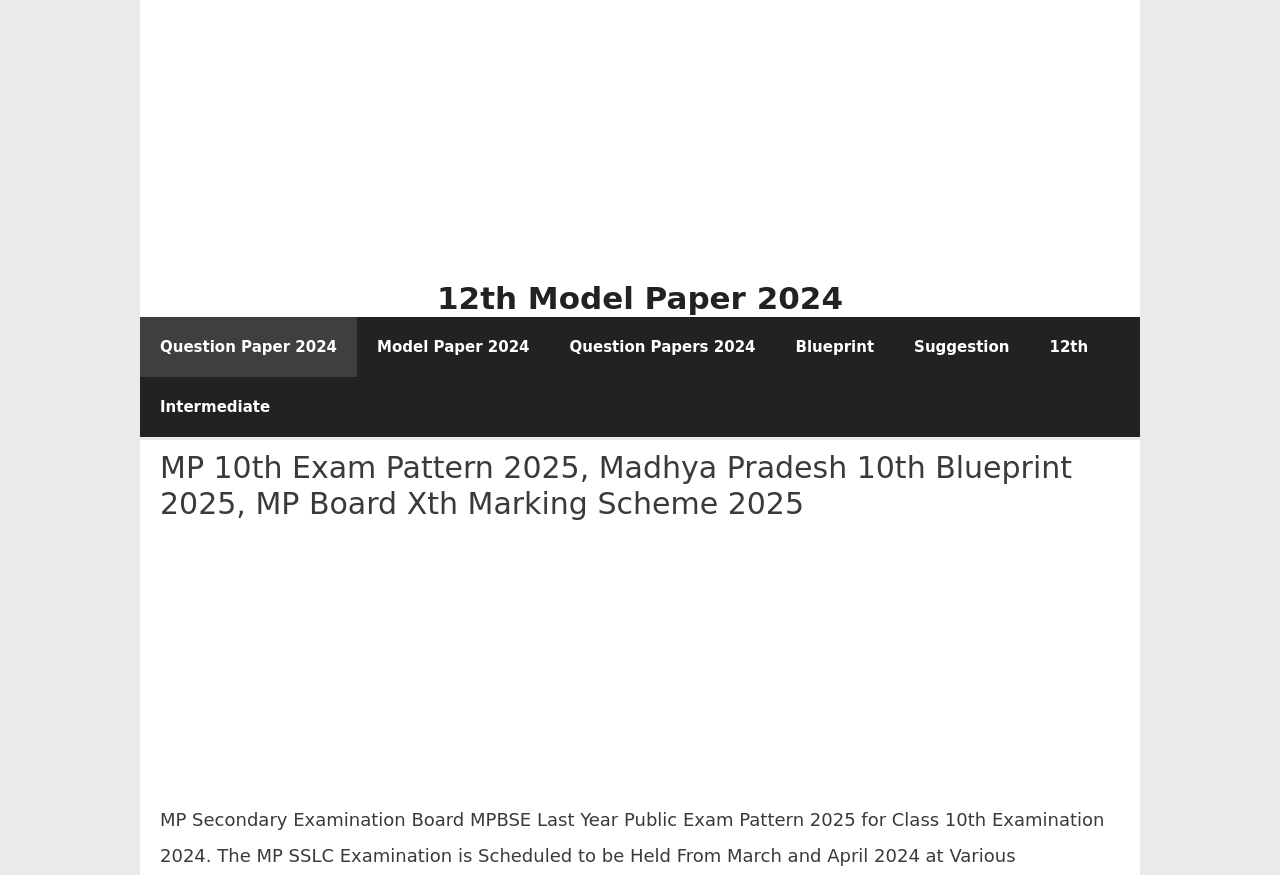Determine the main text heading of the webpage and provide its content.

MP 10th Exam Pattern 2025, Madhya Pradesh 10th Blueprint 2025, MP Board Xth Marking Scheme 2025